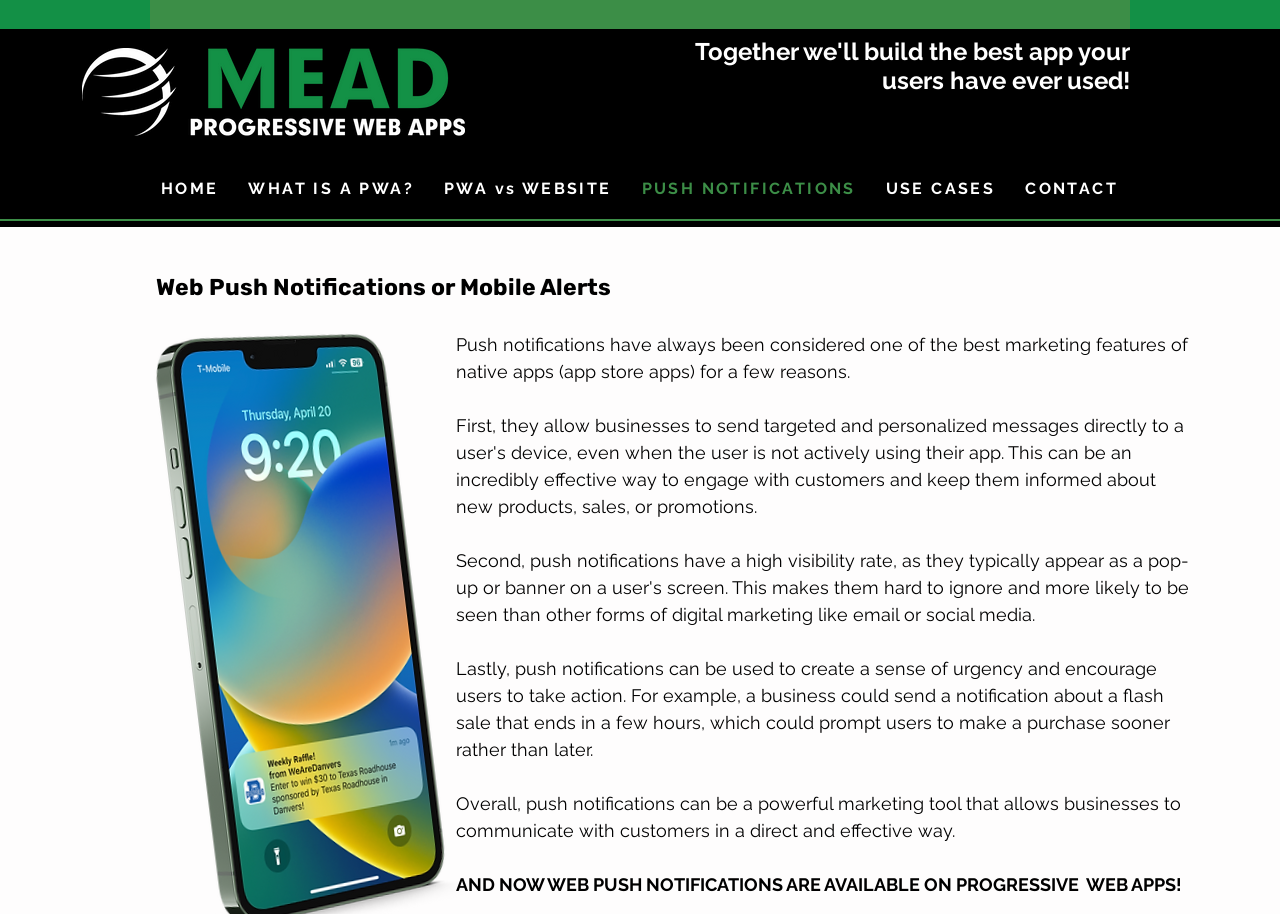What is the relationship between push notifications and Progressive Web Apps?
Examine the image closely and answer the question with as much detail as possible.

The webpage states 'AND NOW WEB PUSH NOTIFICATIONS ARE AVAILABLE ON PROGRESSIVE WEB APPS!', indicating that push notifications are now available on Progressive Web Apps.